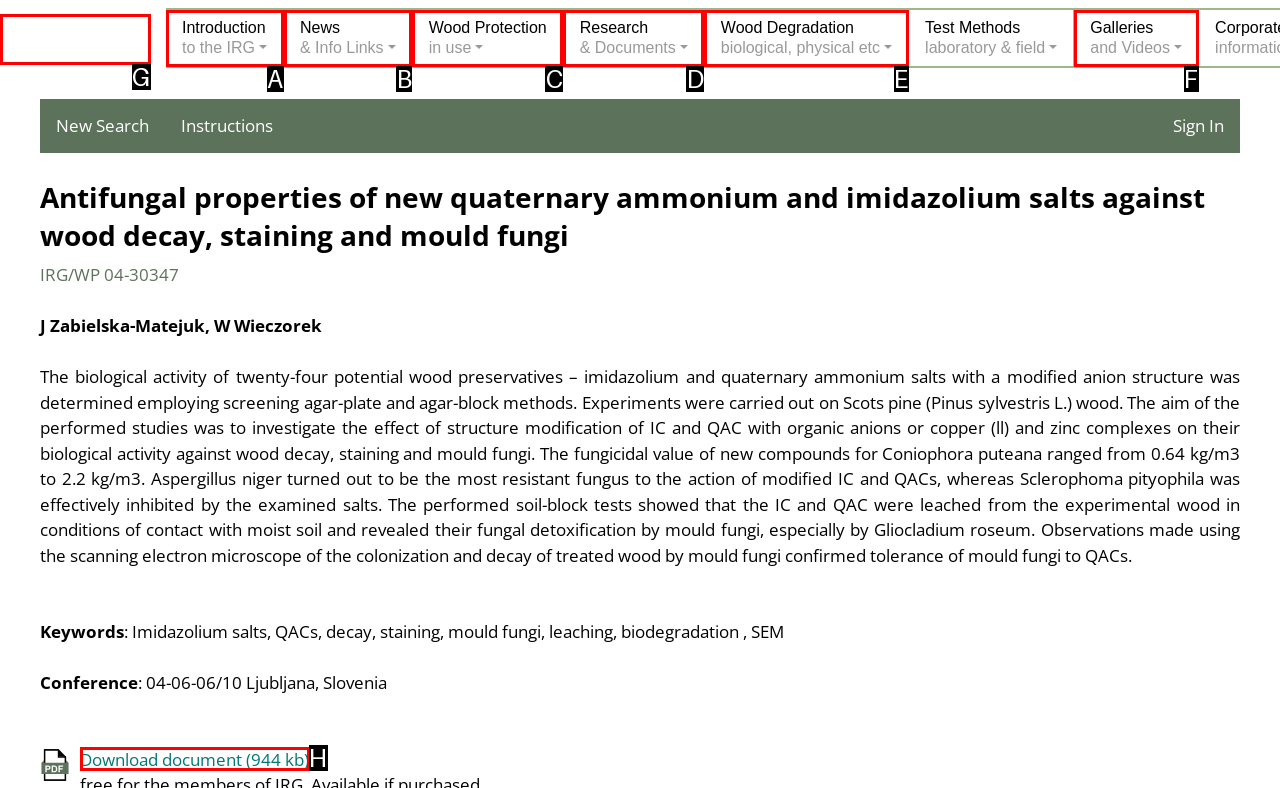Choose the HTML element that aligns with the description: Business Solutions. Indicate your choice by stating the letter.

None